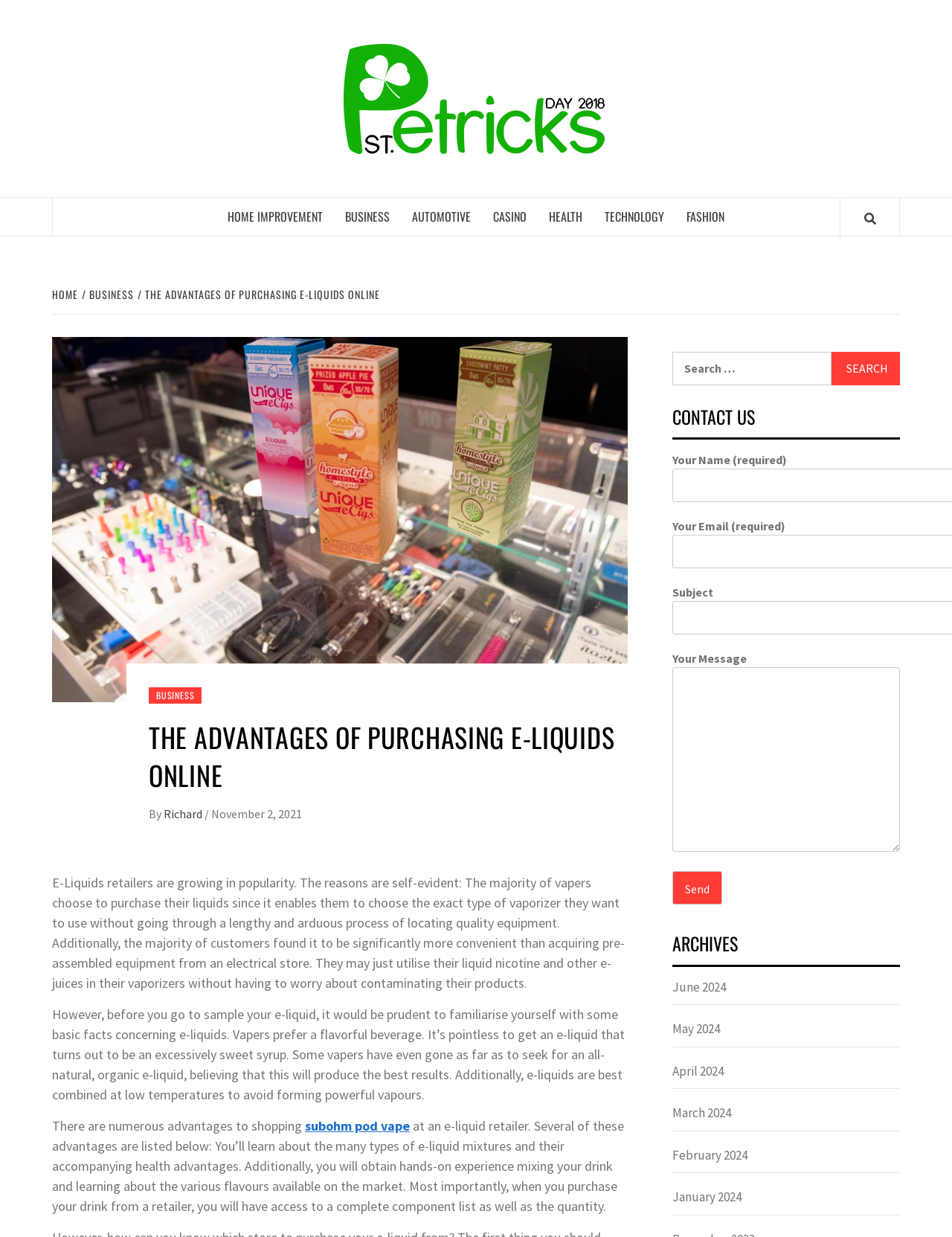Analyze the image and provide a detailed answer to the question: What is the date of the latest archive?

The webpage has an 'ARCHIVES' section, which lists several months, with the latest one being January 2024. This suggests that the website has archives of content from previous months, with the latest one being from January 2024.